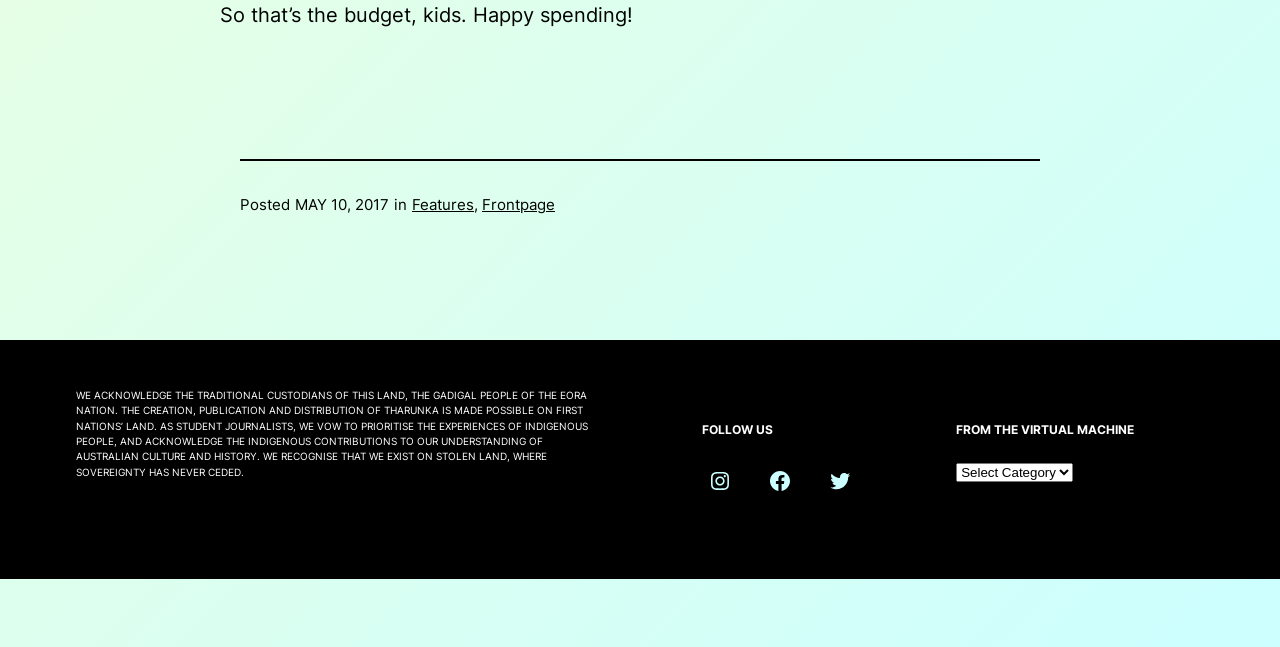Provide a short answer to the following question with just one word or phrase: What is the tone of the first sentence?

Humorous